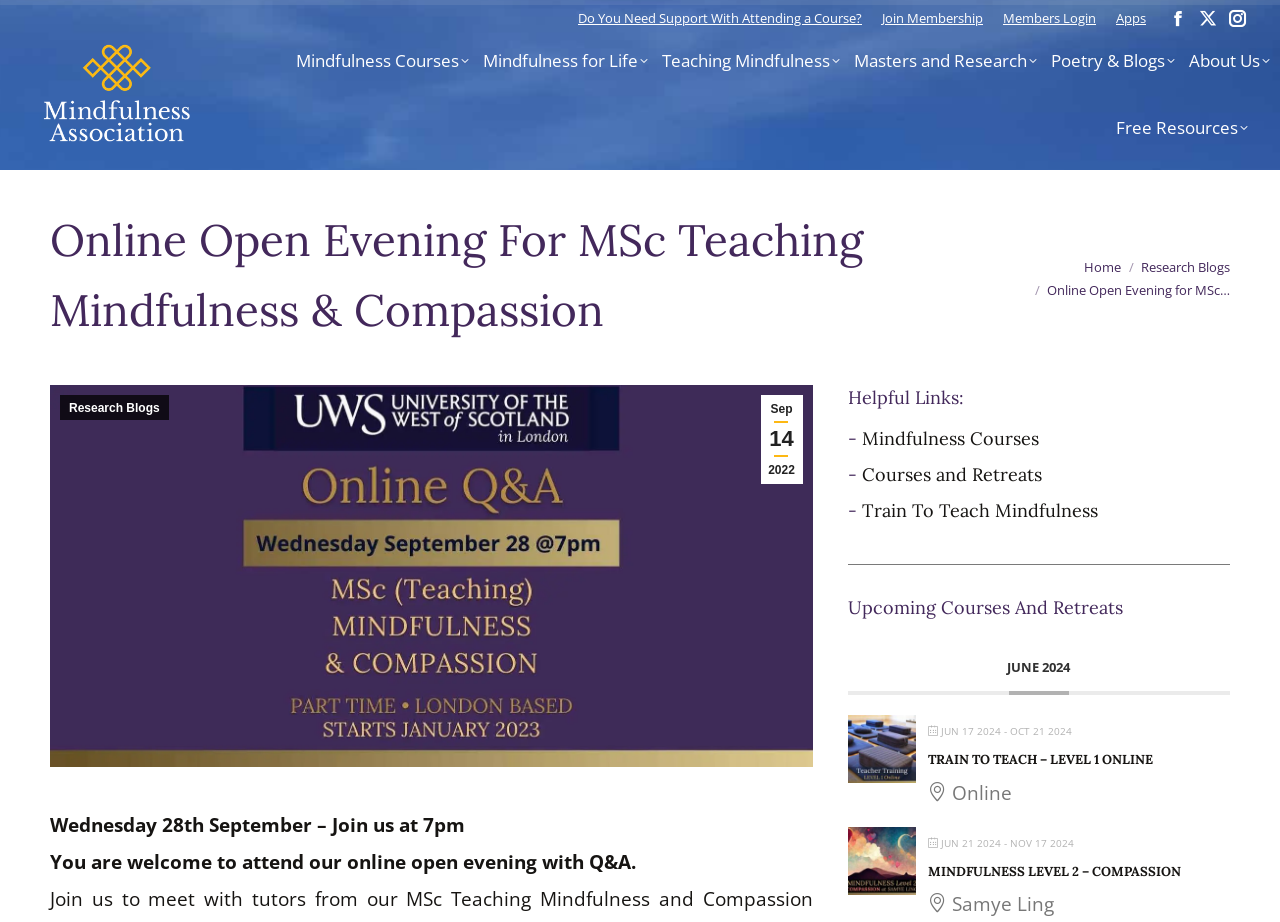Please give the bounding box coordinates of the area that should be clicked to fulfill the following instruction: "Join the online open evening on Sep 14 2022". The coordinates should be in the format of four float numbers from 0 to 1, i.e., [left, top, right, bottom].

[0.594, 0.429, 0.627, 0.525]